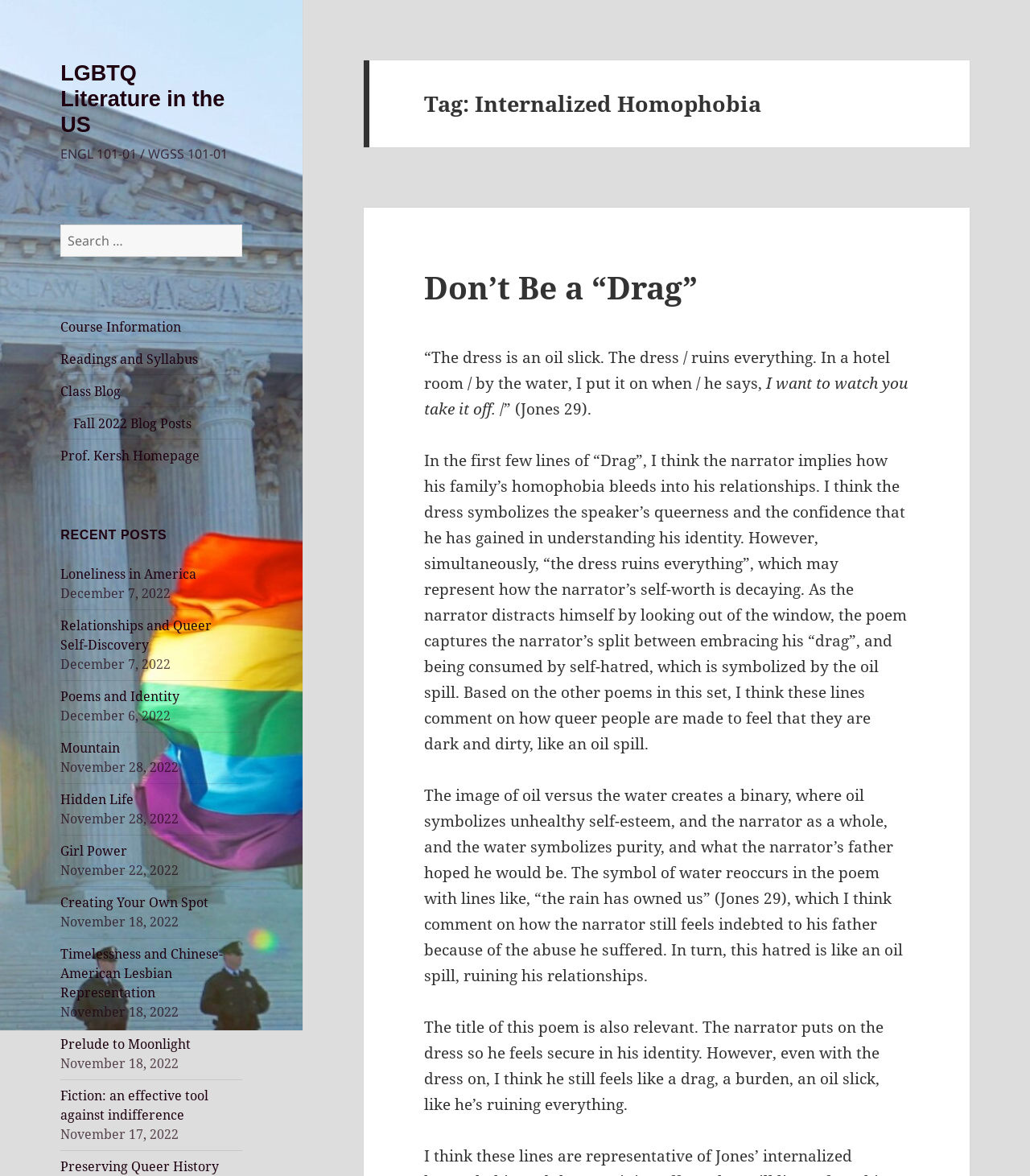Give a concise answer of one word or phrase to the question: 
What is the title of the first blog post?

Loneliness in America